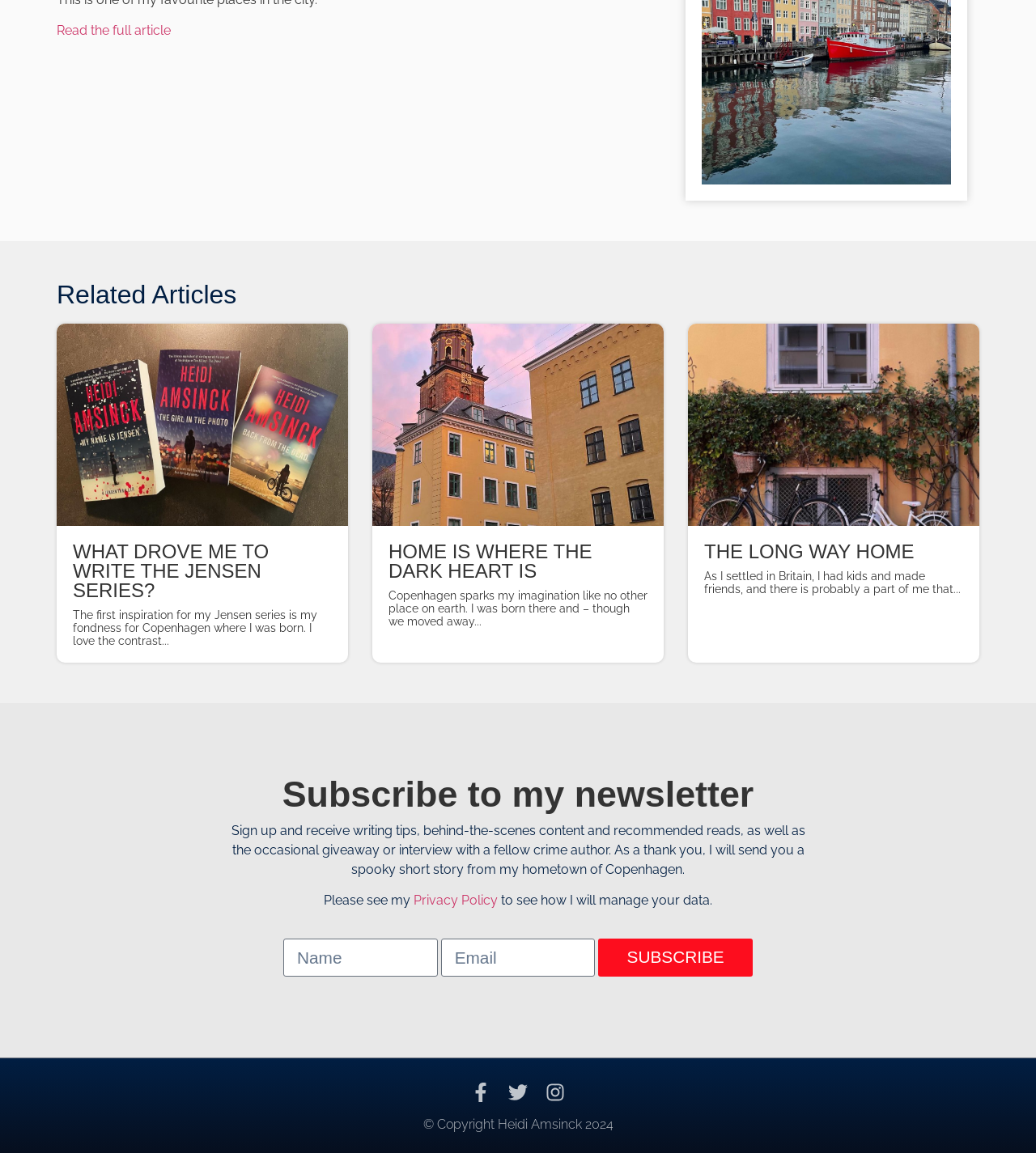Predict the bounding box of the UI element based on this description: "Privacy Policy".

[0.399, 0.774, 0.48, 0.787]